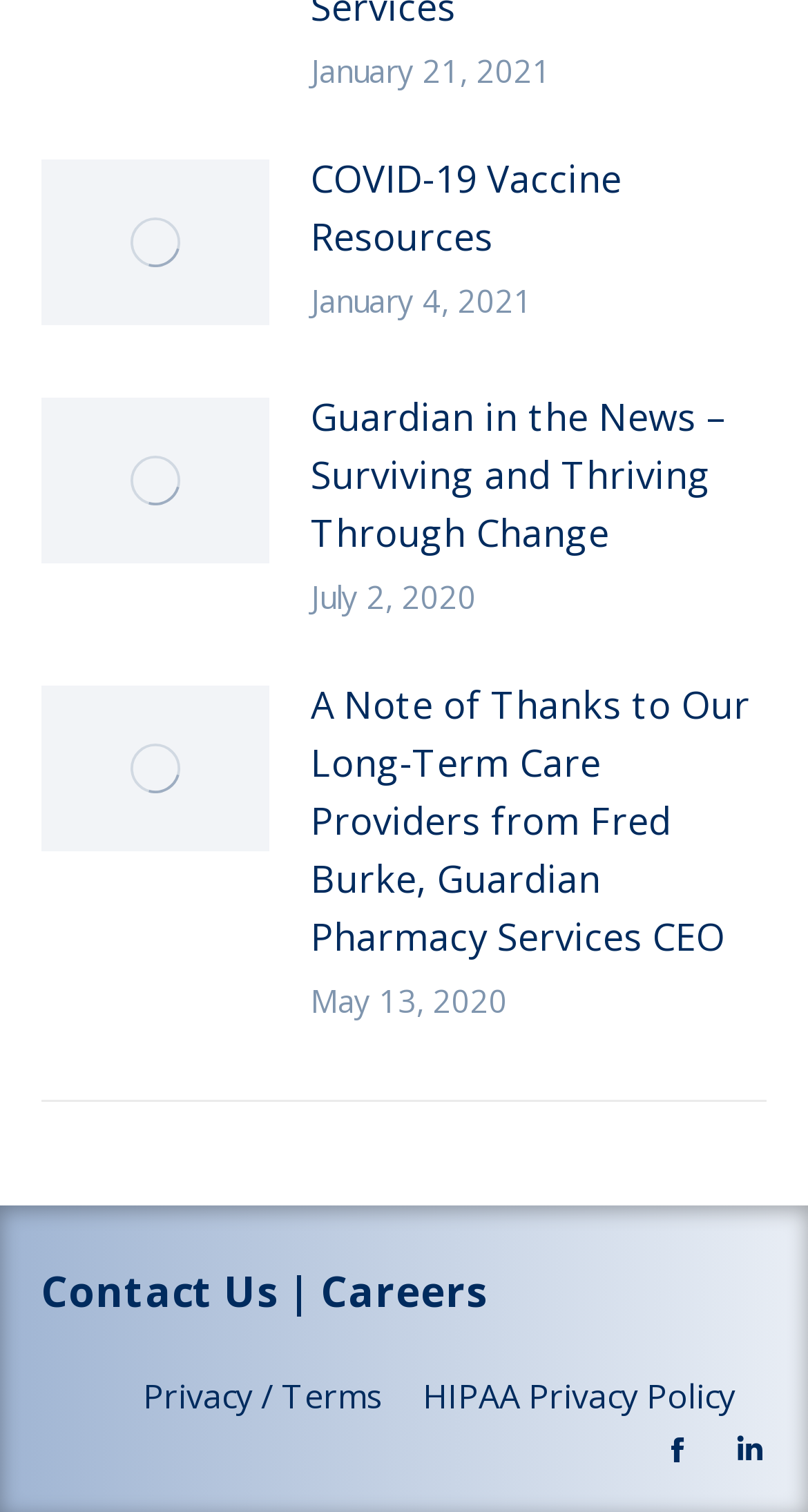What is the date of the latest article?
Answer with a single word or phrase, using the screenshot for reference.

January 21, 2021